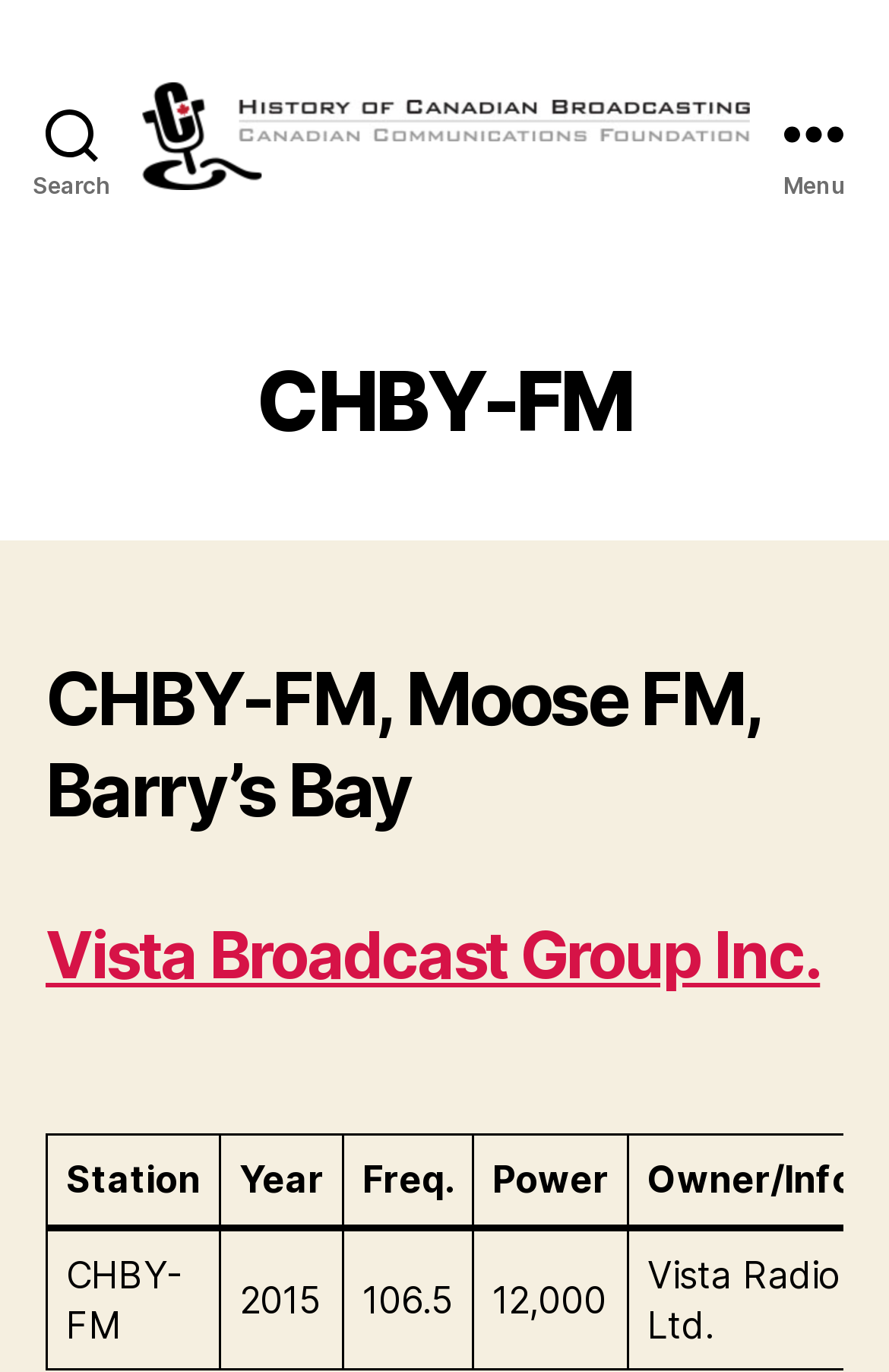Identify and provide the bounding box coordinates of the UI element described: "Vista Broadcast Group Inc.". The coordinates should be formatted as [left, top, right, bottom], with each number being a float between 0 and 1.

[0.051, 0.668, 0.922, 0.725]